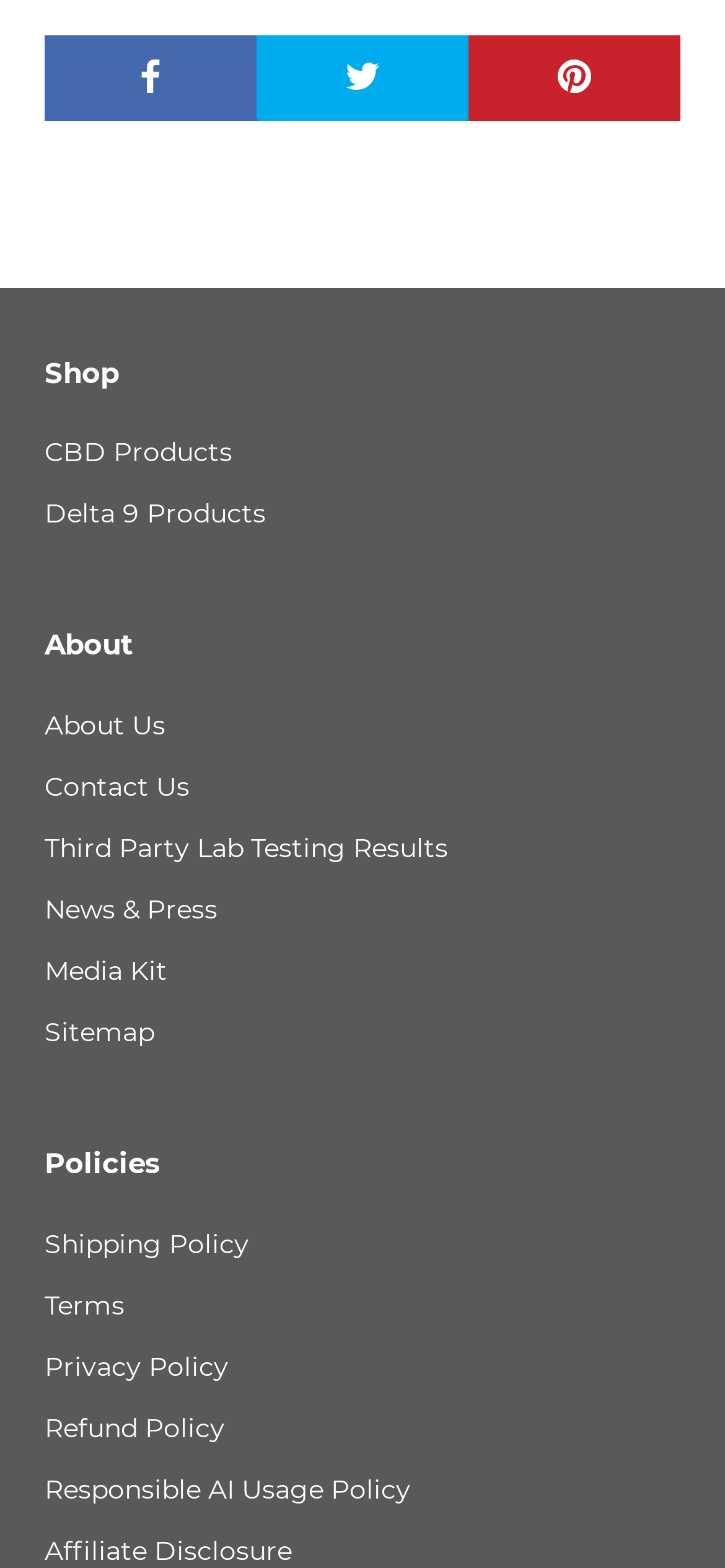Locate the bounding box coordinates of the segment that needs to be clicked to meet this instruction: "Check the News & Press section".

[0.062, 0.568, 0.938, 0.593]